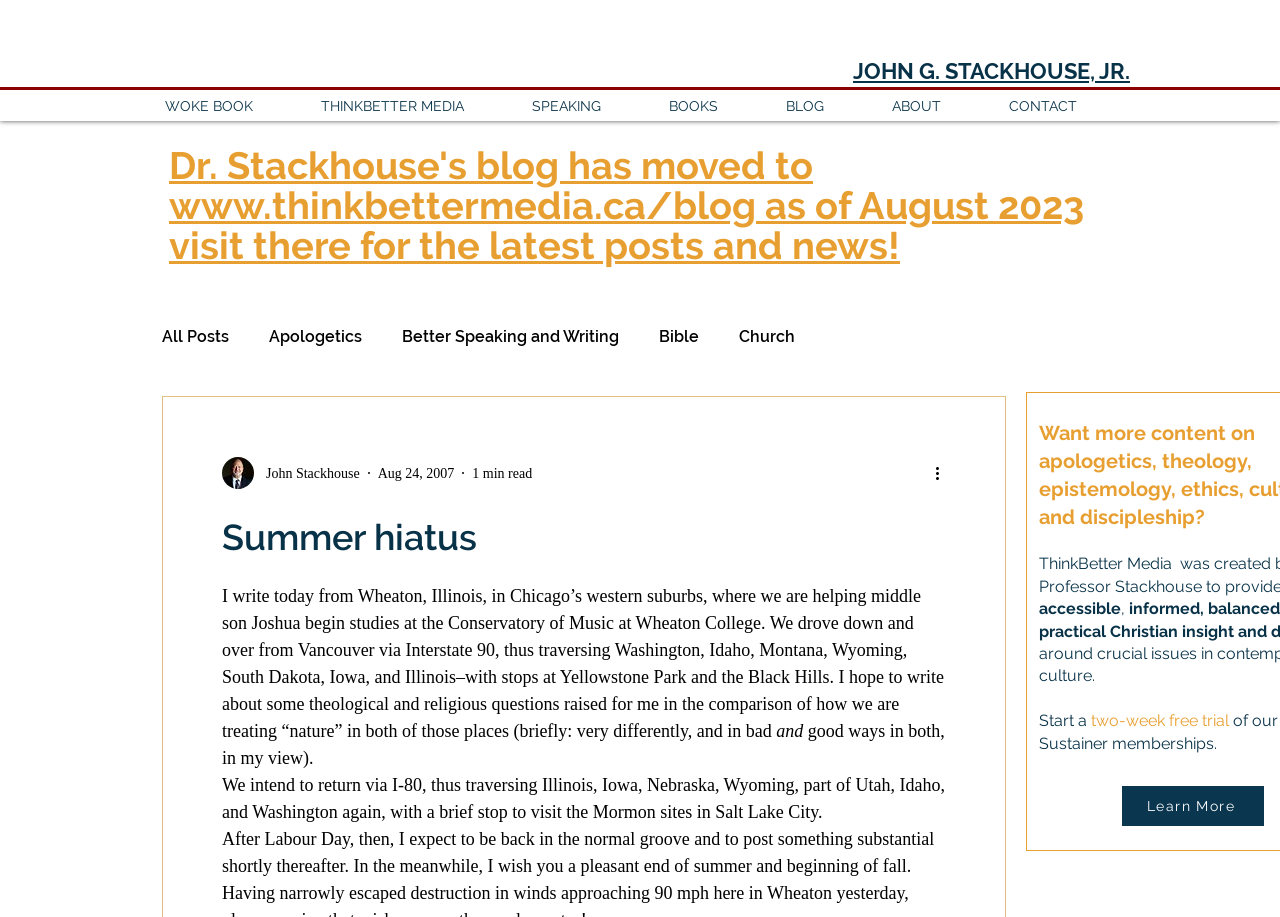From the webpage screenshot, predict the bounding box of the UI element that matches this description: "Log in / Sign up".

[0.676, 0.347, 0.786, 0.386]